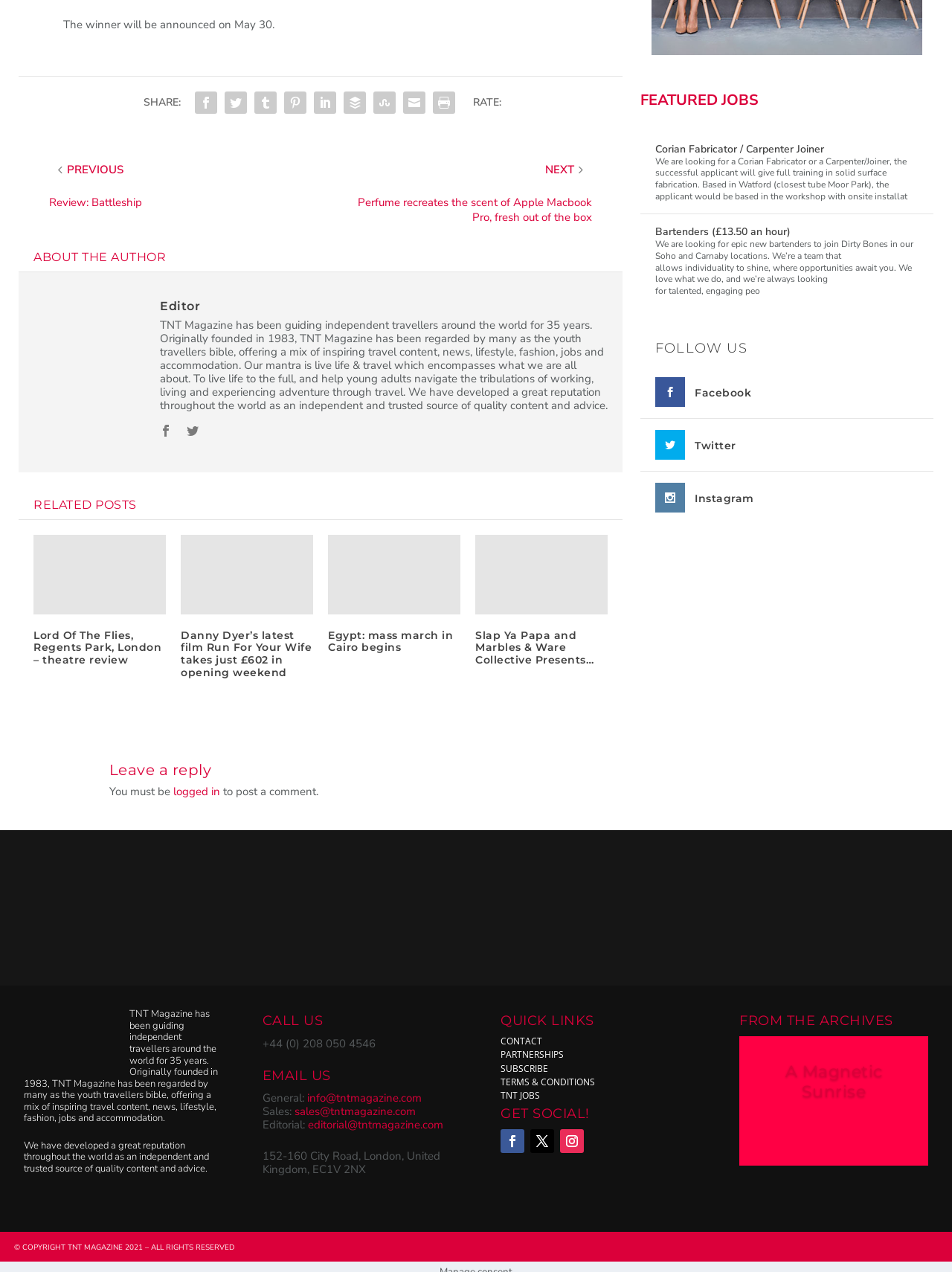Determine the bounding box coordinates of the clickable region to follow the instruction: "View related post 'Lord Of The Flies, Regents Park, London – theatre review'".

[0.035, 0.412, 0.174, 0.474]